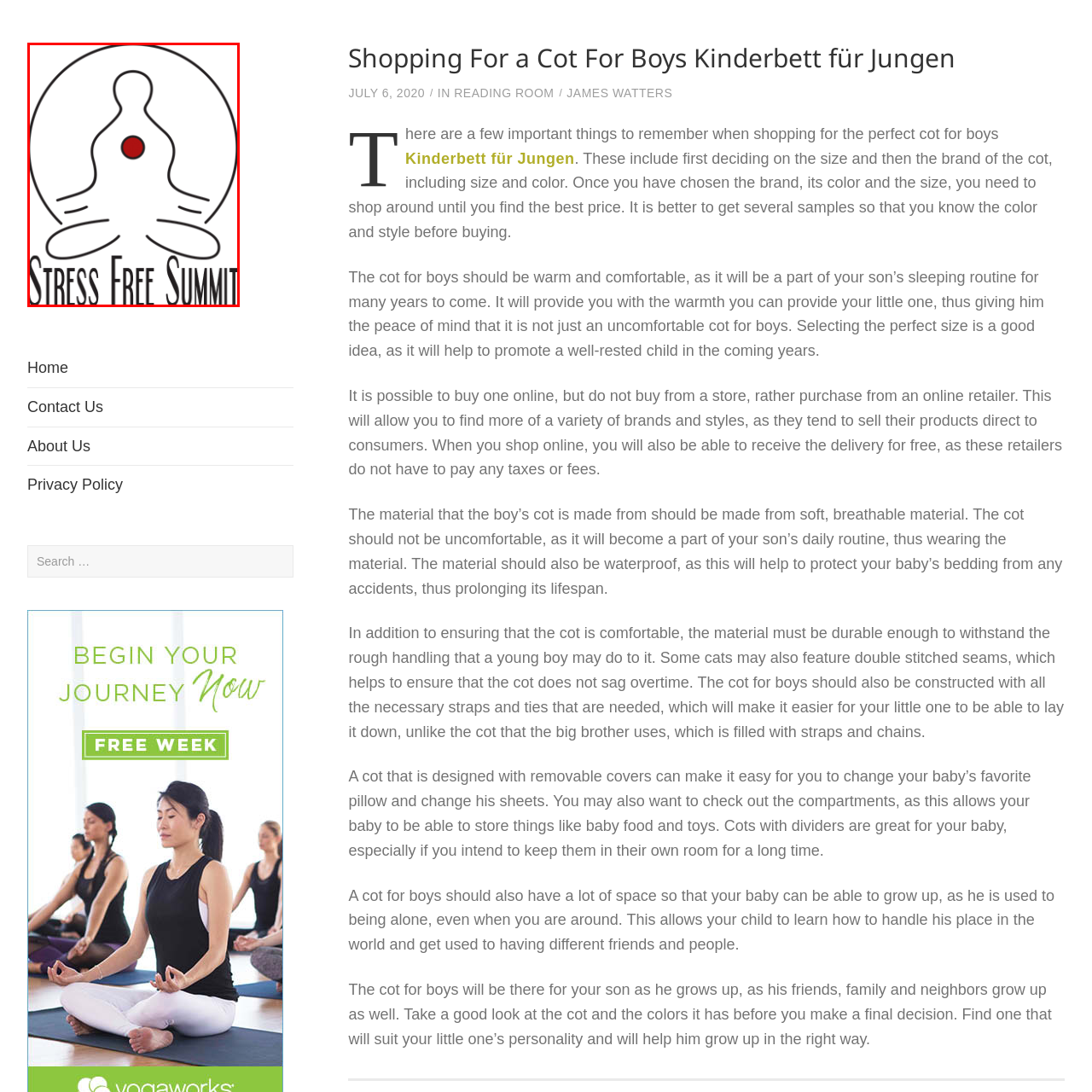Write a thorough description of the contents of the image marked by the red outline.

The image features the logo for "Stress Free Summit," which embodies a calming and meditative theme. The design showcases a stylized figure in a seated meditation pose, defined by smooth, flowing lines that convey tranquility and serenity. At the center of the figure is a vibrant red dot, symbolizing focus and energy. Below the figure, the text "Stress Free Summit" is displayed in a sleek, modern font, enhancing the overall aesthetics of relaxation and mindfulness. This logo likely represents a wellness or holistic initiative aimed at promoting stress relief and mental well-being.